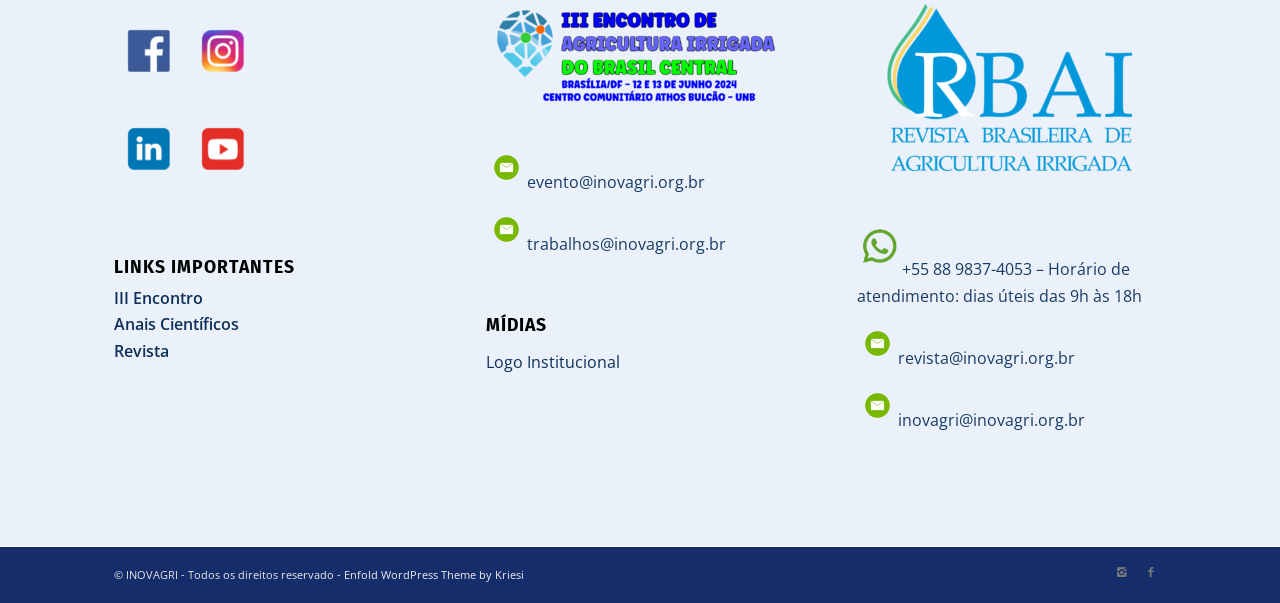What is the email address for submitting event-related queries?
Please provide a detailed and comprehensive answer to the question.

The email address for submitting event-related queries can be found in the section with the heading 'LINKS IMPORTANTES' where there are links to important resources. The email address is 'evento@inovagri.org.br' which is displayed as a static text.